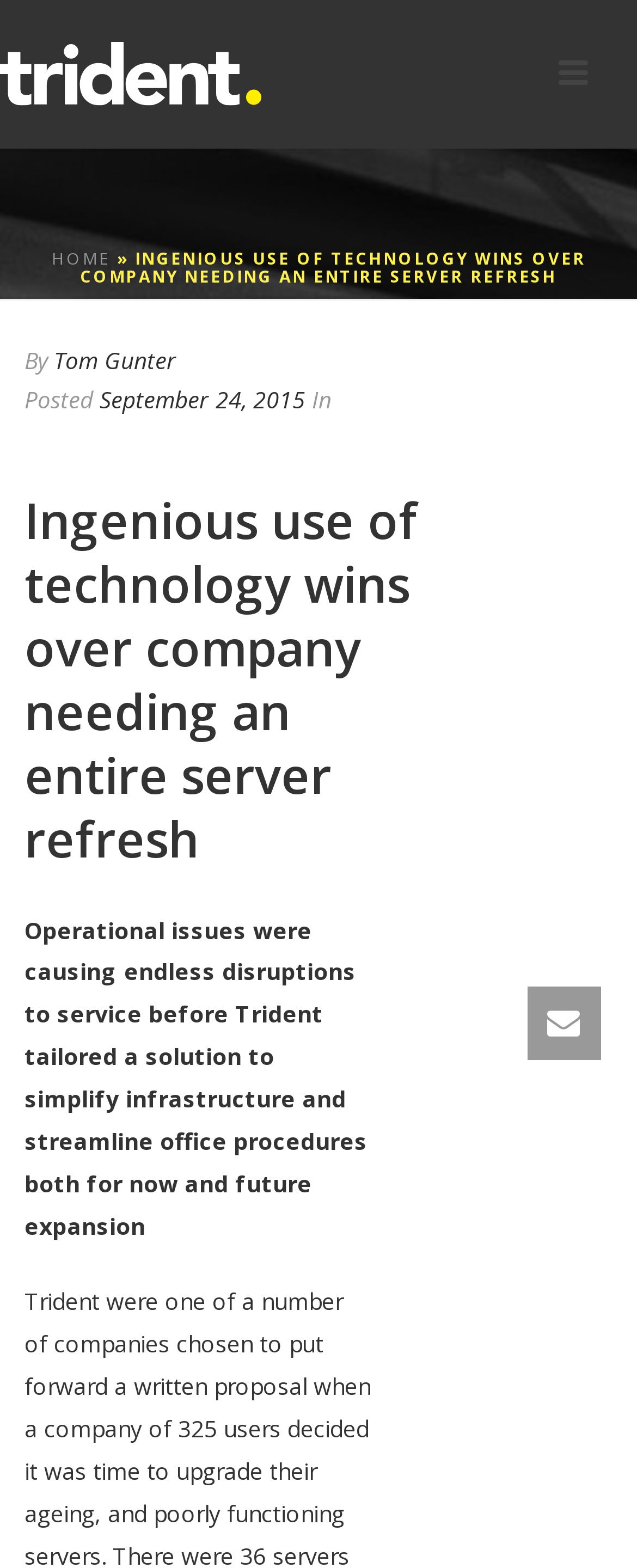Examine the image carefully and respond to the question with a detailed answer: 
What is the company's solution for operational issues?

Based on the webpage content, Trident tailored a solution to simplify infrastructure and streamline office procedures to address operational issues causing disruptions to service.